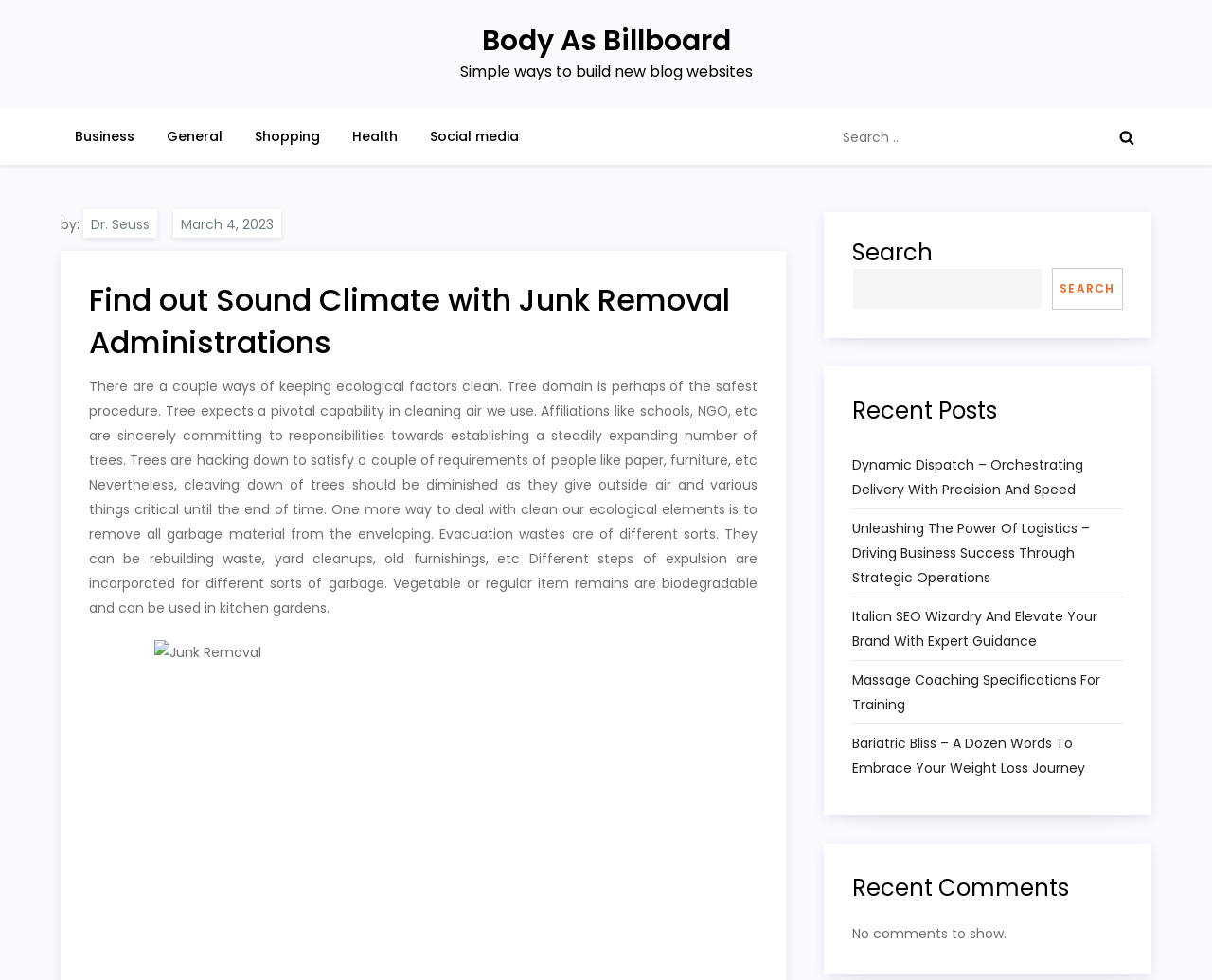Write a detailed summary of the webpage, including text, images, and layout.

The webpage is about finding out sound climate with junk removal administrations, with a focus on body as billboard. At the top, there is a link to "Body As Billboard" and a static text "Simple ways to build new blog websites". Below this, there are five links to different categories: "Business", "General", "Shopping", "Health", and "Social media".

To the right of these links, there is a search bar with a button and an image of a magnifying glass. Above the search bar, there is a static text "Search for:". 

Below the search bar, there is an article with a heading "Find out Sound Climate with Junk Removal Administrations" and a subheading "by: Dr. Seuss" with a date "March 4, 2023". The article discusses ways to keep ecological factors clean, including tree plantation and removing garbage material from the environment.

On the right side of the article, there is a complementary section with a search bar and a button. Below this, there is a heading "Recent Posts" followed by five links to different articles. Further down, there is a heading "Recent Comments" with a static text "No comments to show."